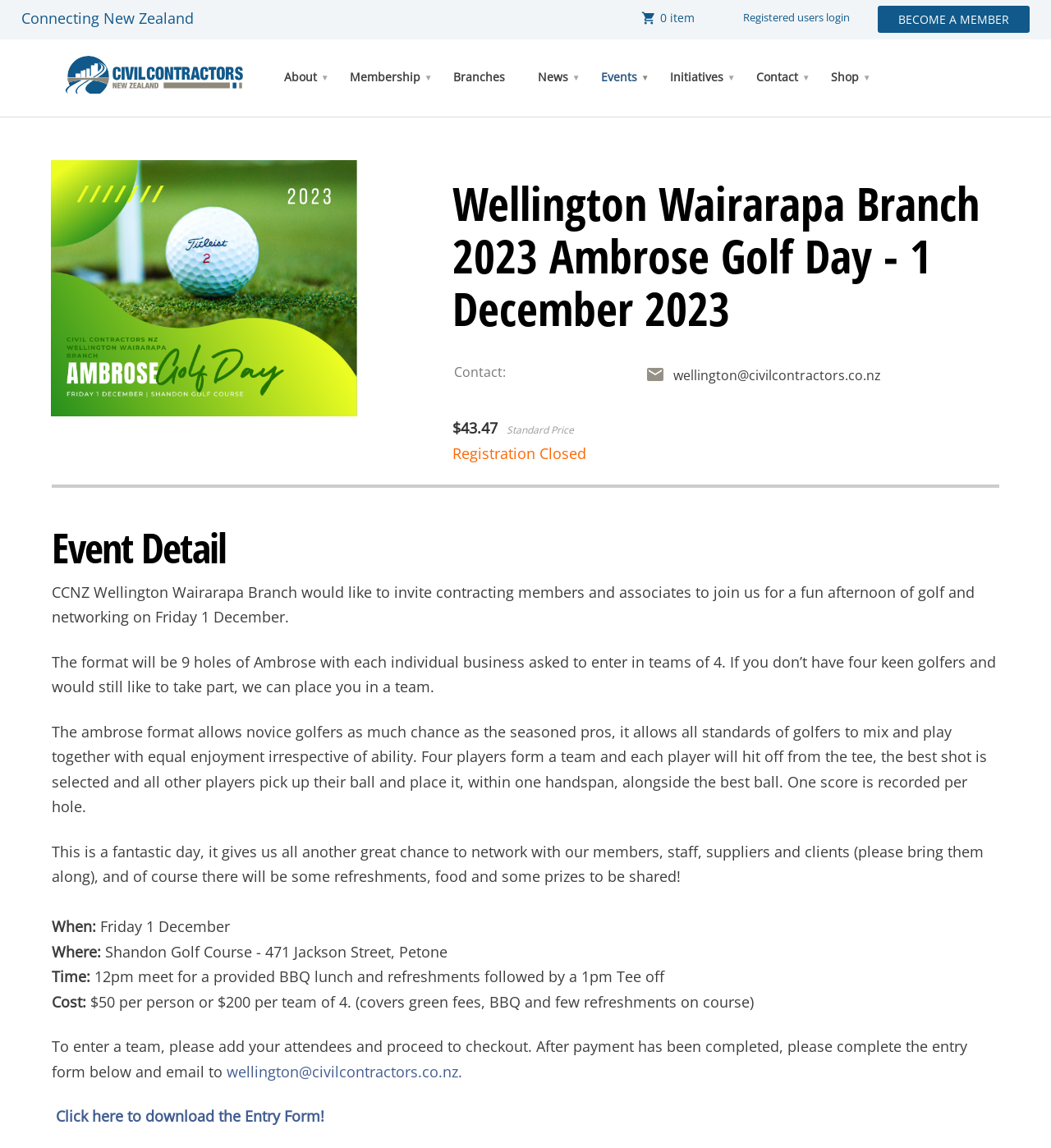What is the cost per person for the event?
Deliver a detailed and extensive answer to the question.

The cost per person for the event can be found in the 'Cost:' section of the 'Event Detail' table, which states '$50 per person or $200 per team of 4'.